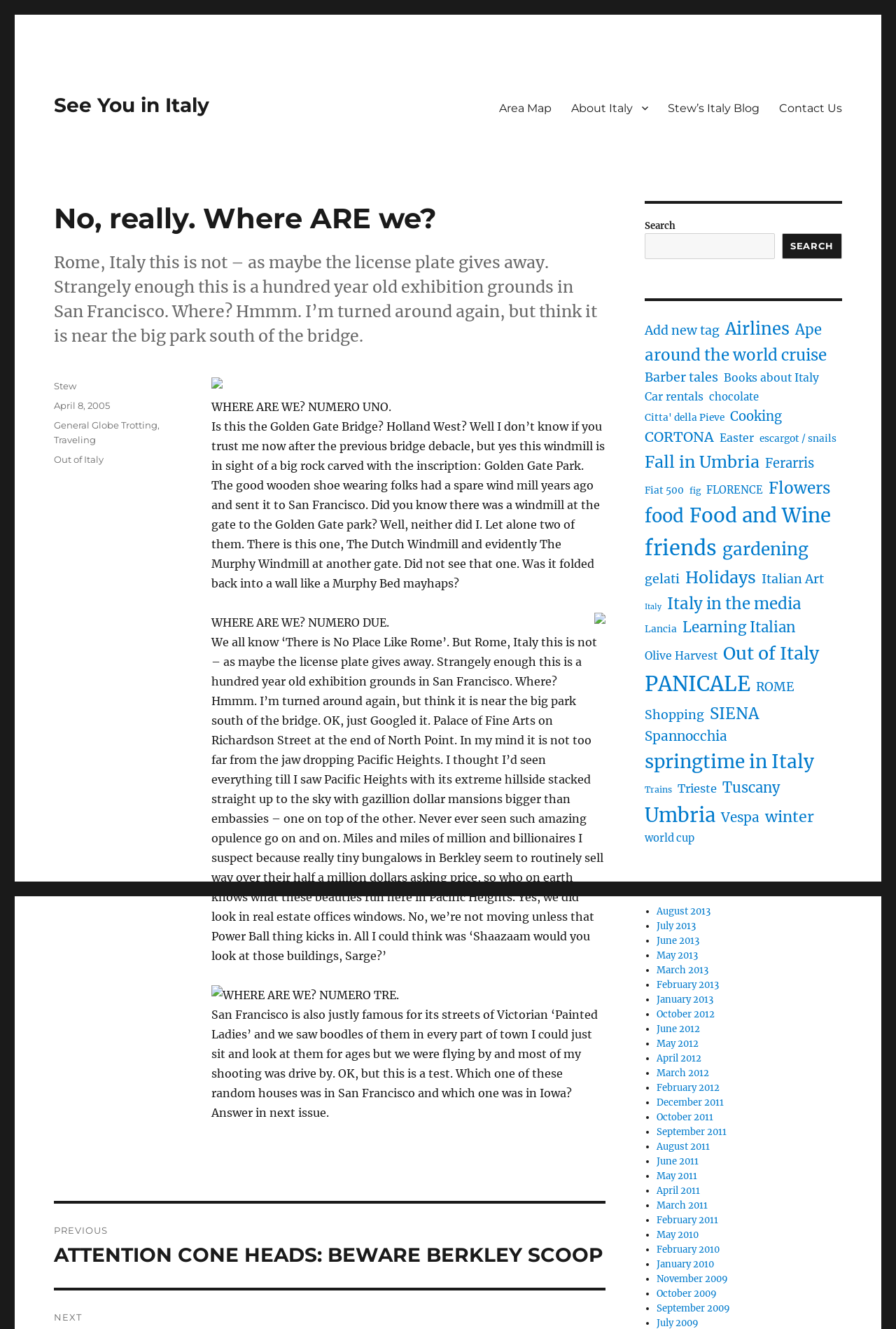What is the name of the windmill mentioned in the blog post?
Make sure to answer the question with a detailed and comprehensive explanation.

The blog post mentions a windmill that is in sight of a big rock carved with the inscription 'Golden Gate Park', and it is referred to as 'The Dutch Windmill'.